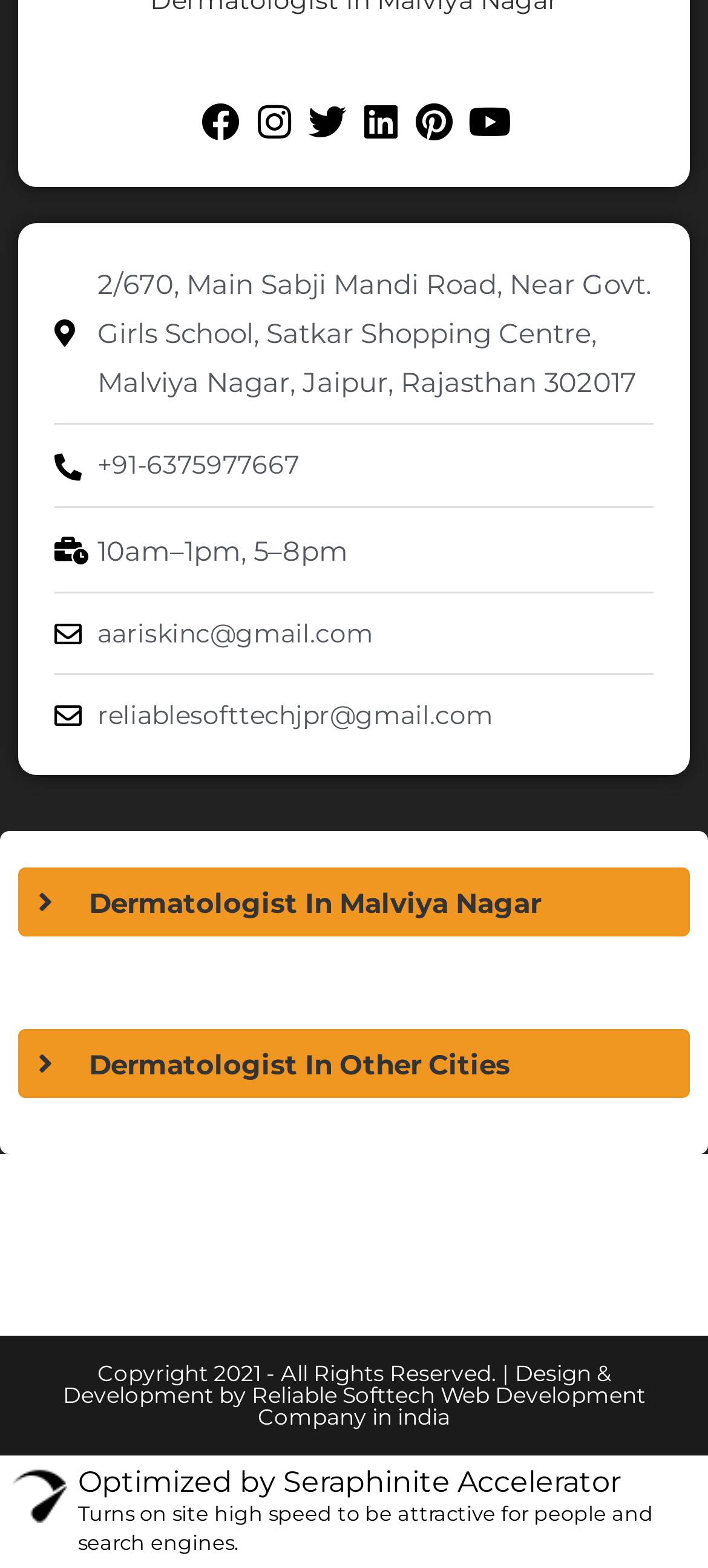What is the phone number of the dermatologist?
Please provide a comprehensive answer based on the details in the screenshot.

The phone number of the dermatologist can be found in the link element with the bounding box coordinates [0.077, 0.283, 0.923, 0.312], which is '+91-6375977667'.